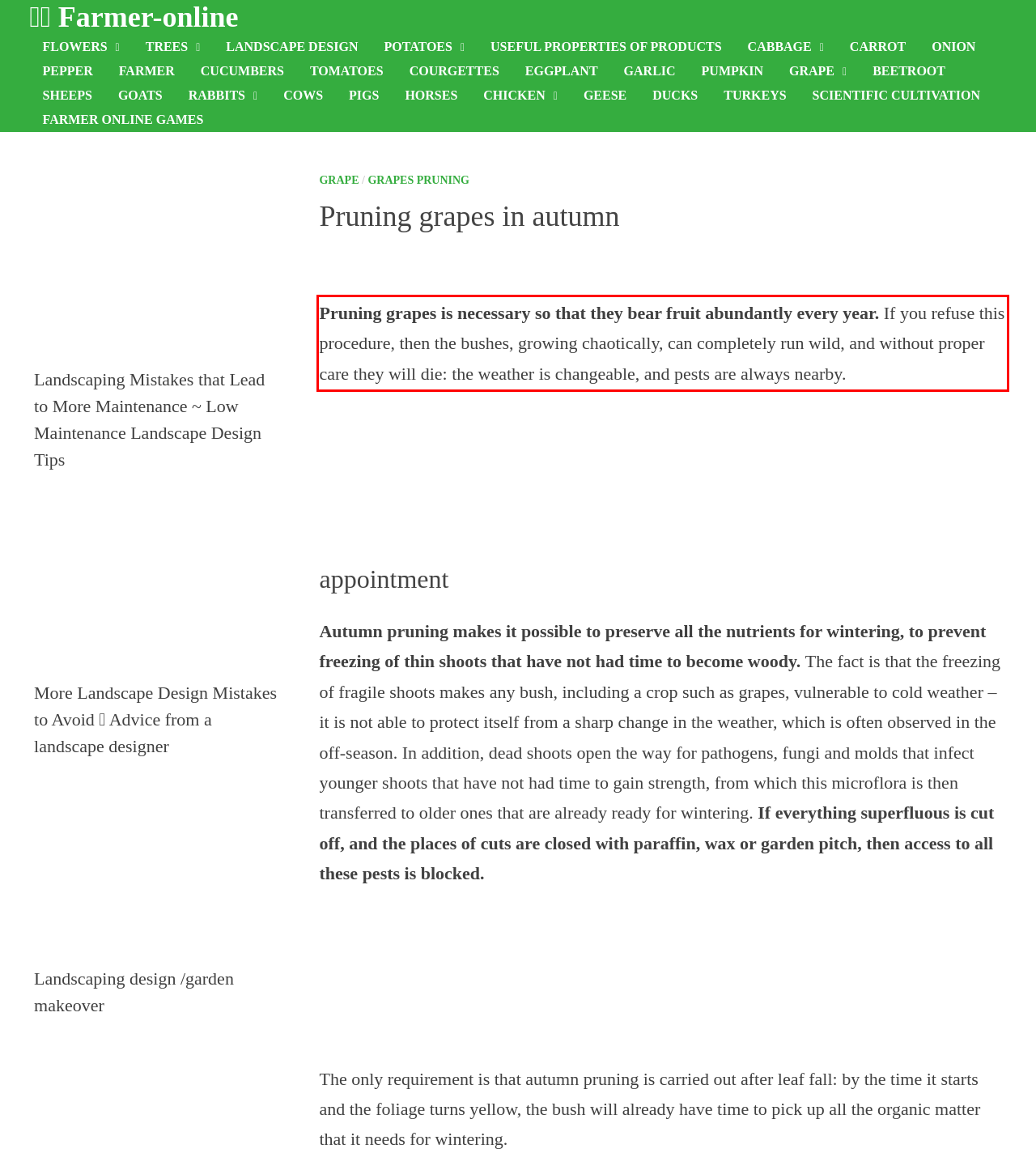You have a screenshot of a webpage where a UI element is enclosed in a red rectangle. Perform OCR to capture the text inside this red rectangle.

Pruning grapes is necessary so that they bear fruit abundantly every year. If you refuse this procedure, then the bushes, growing chaotically, can completely run wild, and without proper care they will die: the weather is changeable, and pests are always nearby.